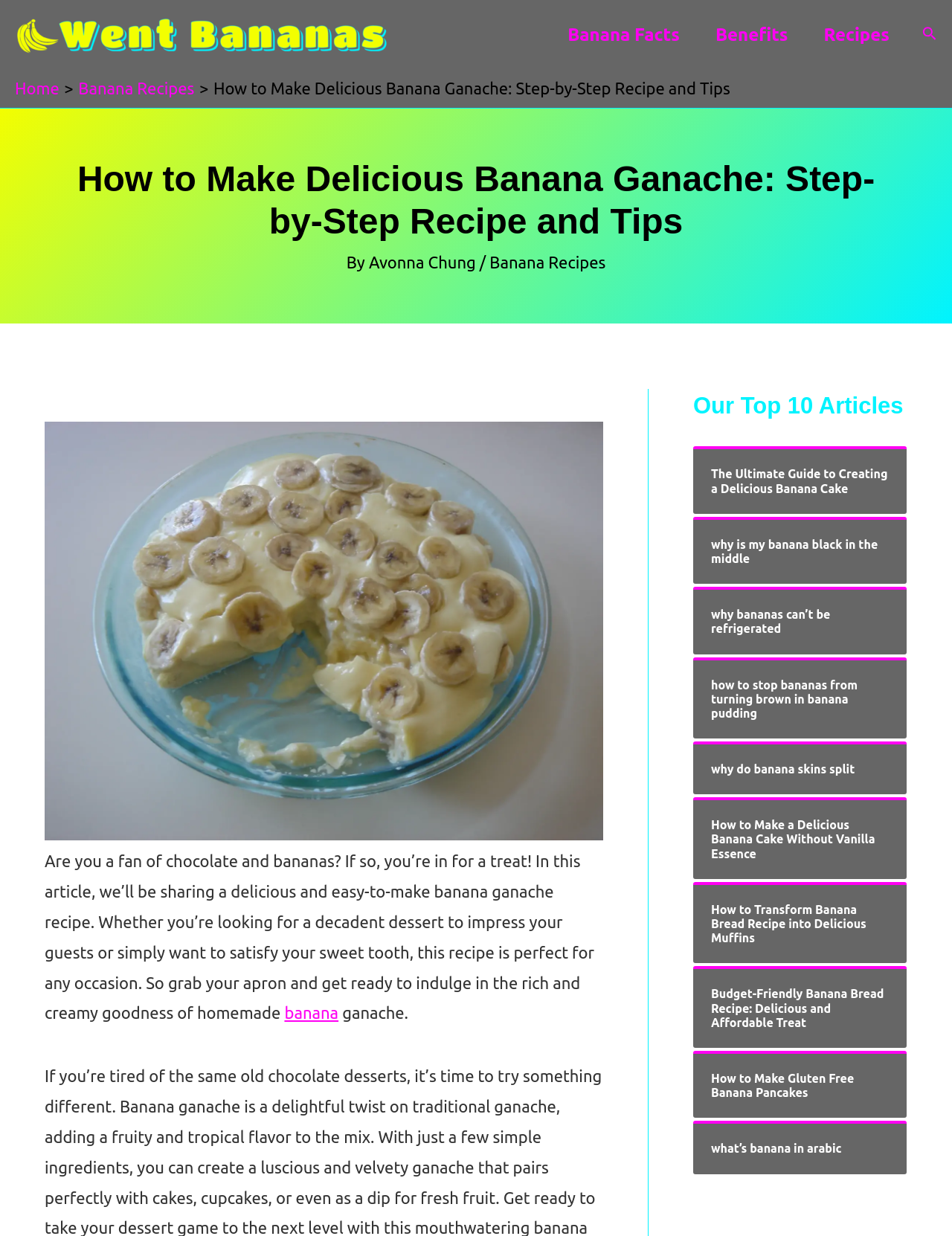Find the bounding box coordinates for the area that should be clicked to accomplish the instruction: "Search using the search icon".

[0.969, 0.02, 0.984, 0.037]